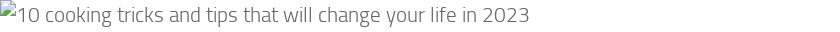Present a detailed portrayal of the image.

The image features a captivating header titled "10 cooking tricks and tips that will change your life in 2023." This engaging title hints at a collection of innovative culinary ideas aimed at enhancing everyday cooking experiences. Located within an article that explores popular kitchen hacks and essential tips for efficient meal preparation, the header is designed to attract readers who are eager to improve their cooking skills and discover shortcuts in the kitchen. Accompanying this informative link, the article promises insights into practical methods and beloved cooking tools, including nostalgic references that resonate with cooking enthusiasts.